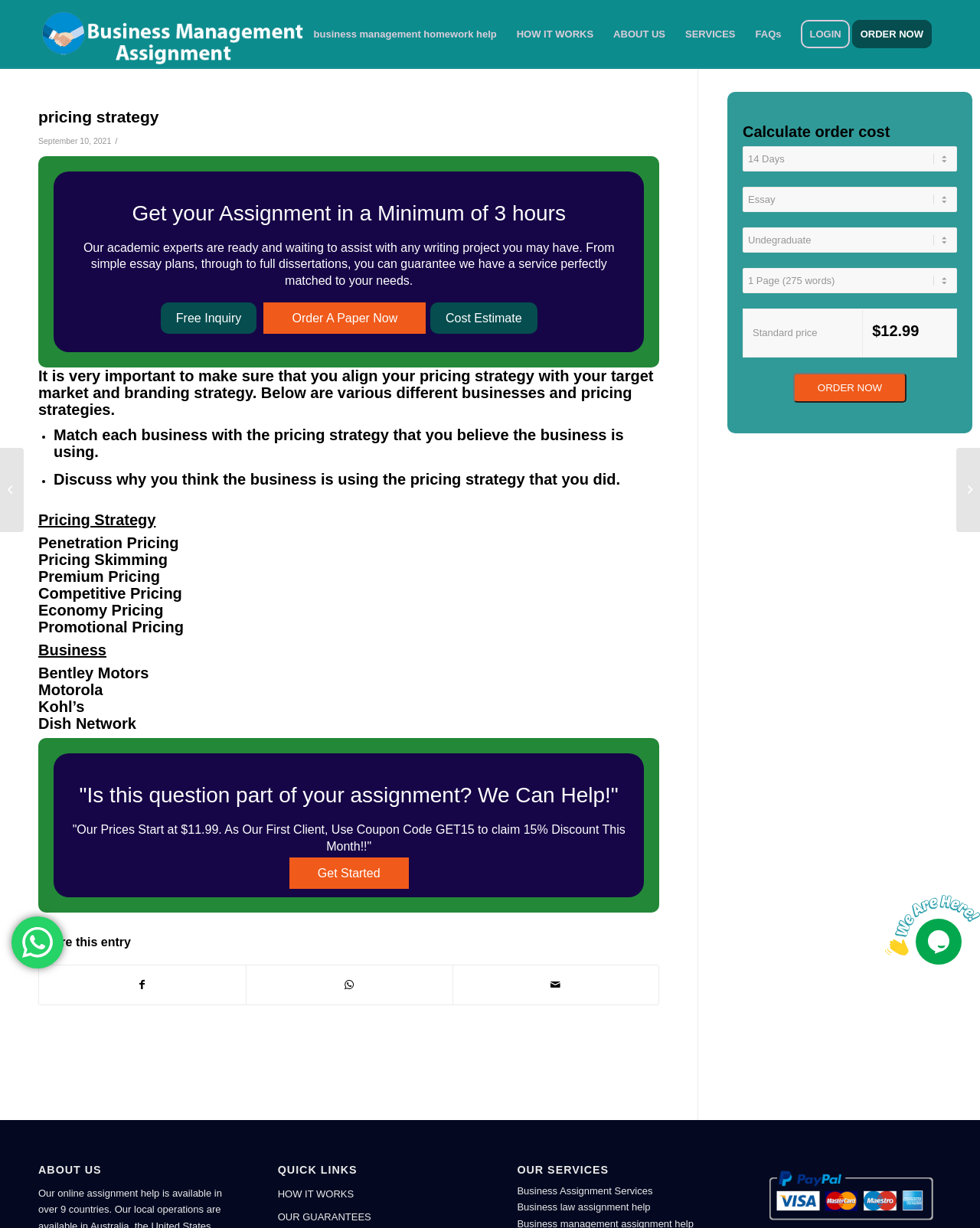Determine the bounding box coordinates of the element's region needed to click to follow the instruction: "Explore news about FirstIgnite". Provide these coordinates as four float numbers between 0 and 1, formatted as [left, top, right, bottom].

None